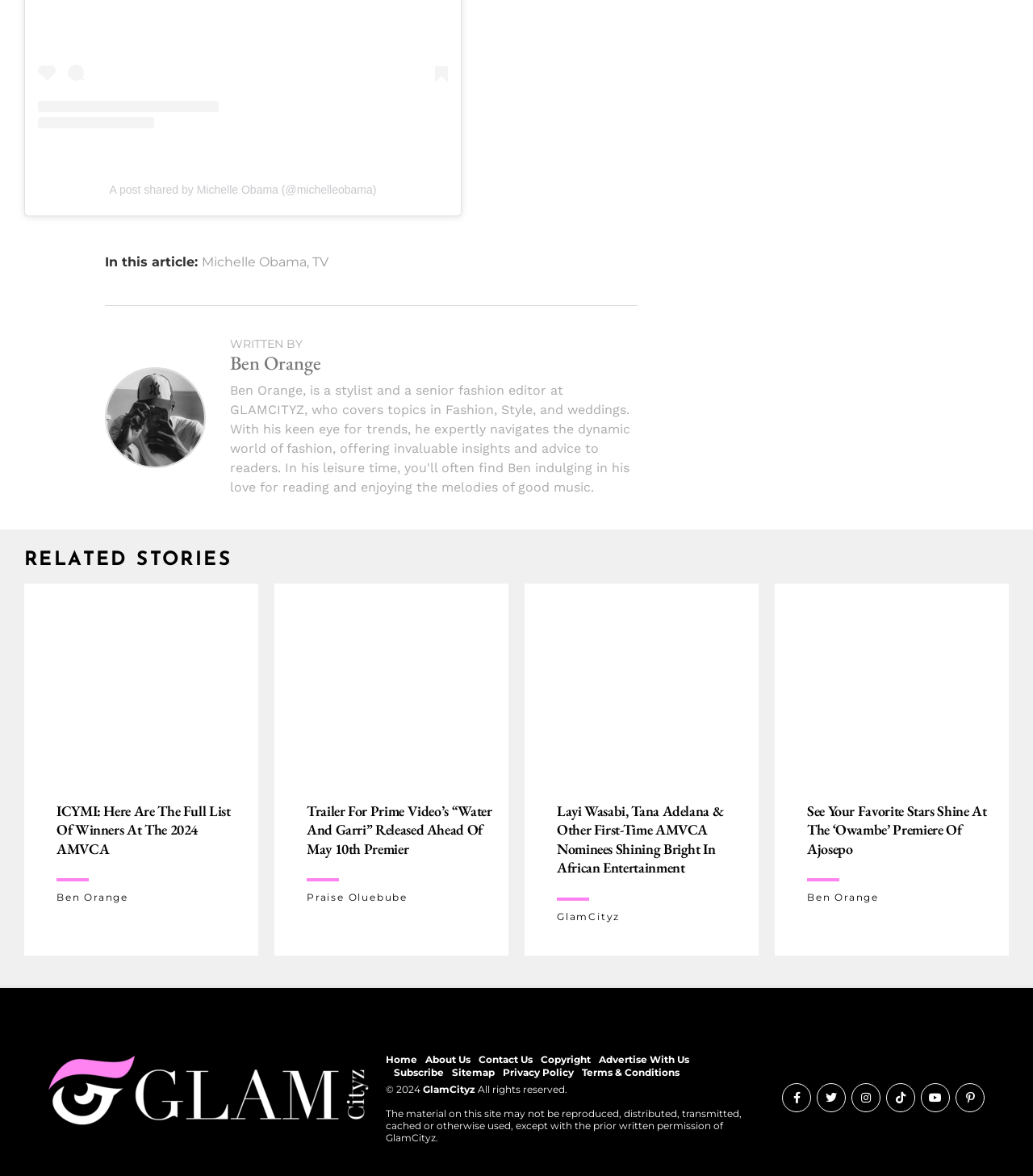Bounding box coordinates are specified in the format (top-left x, top-left y, bottom-right x, bottom-right y). All values are floating point numbers bounded between 0 and 1. Please provide the bounding box coordinate of the region this sentence describes: Ben Orange

[0.055, 0.758, 0.124, 0.768]